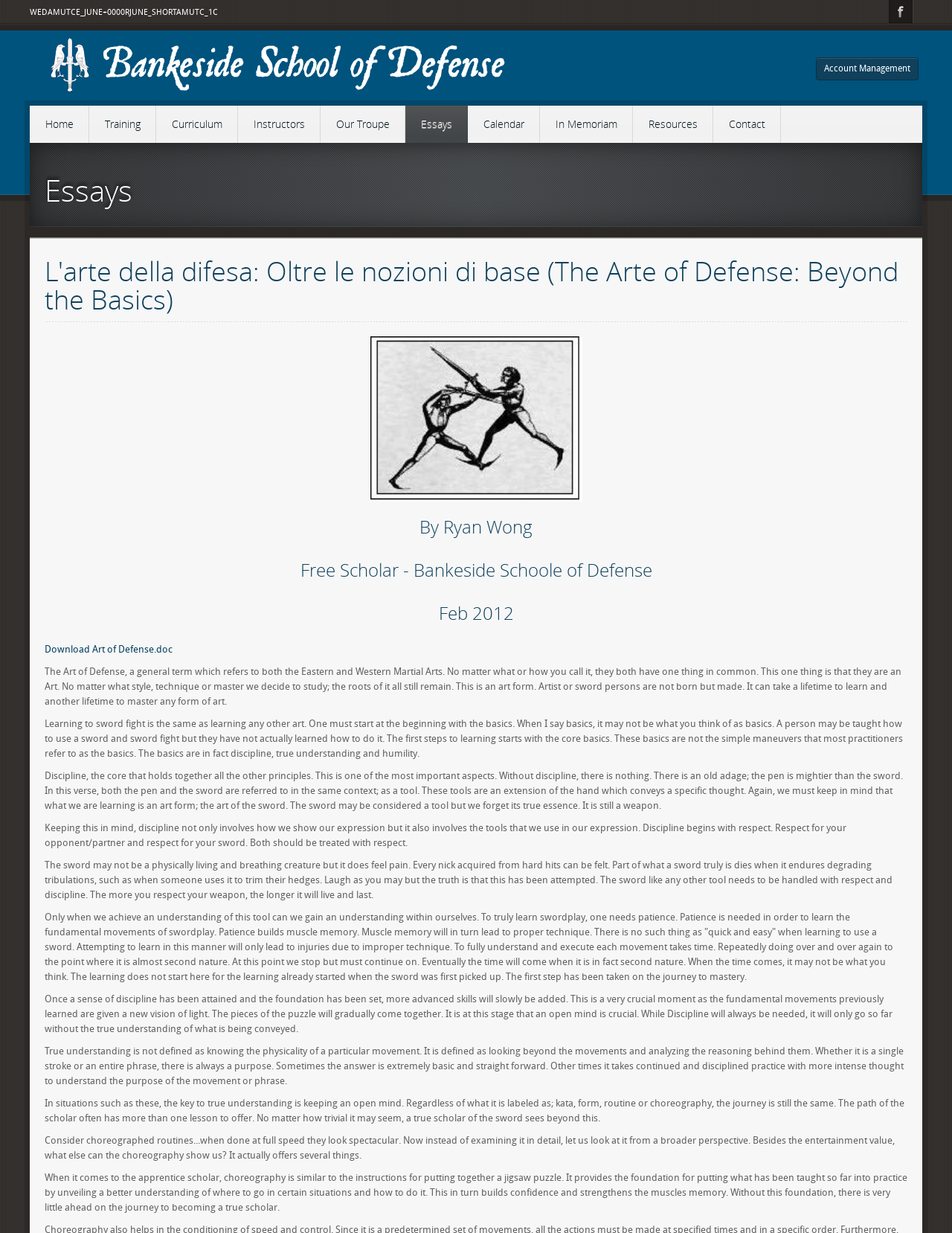What is the category of the essay?
Based on the image, give a one-word or short phrase answer.

Essays